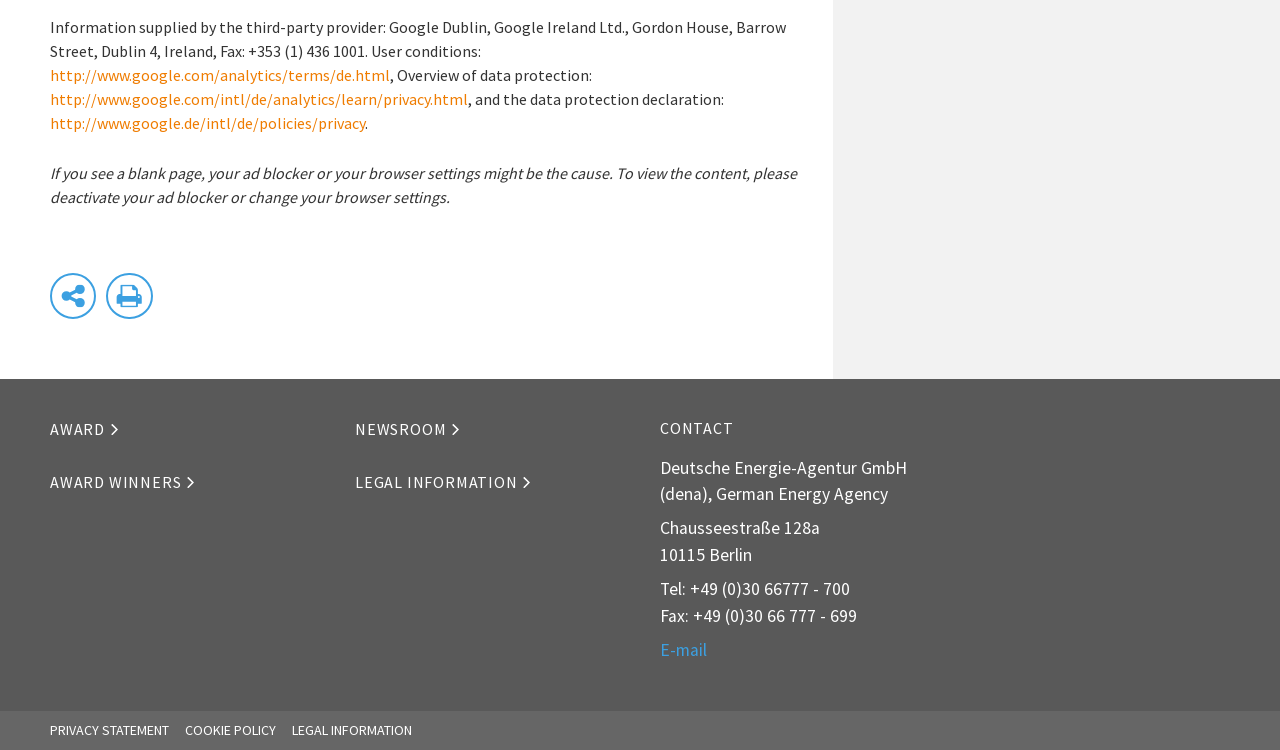What is the fax number of Deutsche Energie-Agentur GmbH?
Please elaborate on the answer to the question with detailed information.

I found the fax number by looking at the contact information section, where it mentions Deutsche Energie-Agentur GmbH, and then I read the fax number which is +49 (0)30 66 777 - 699.